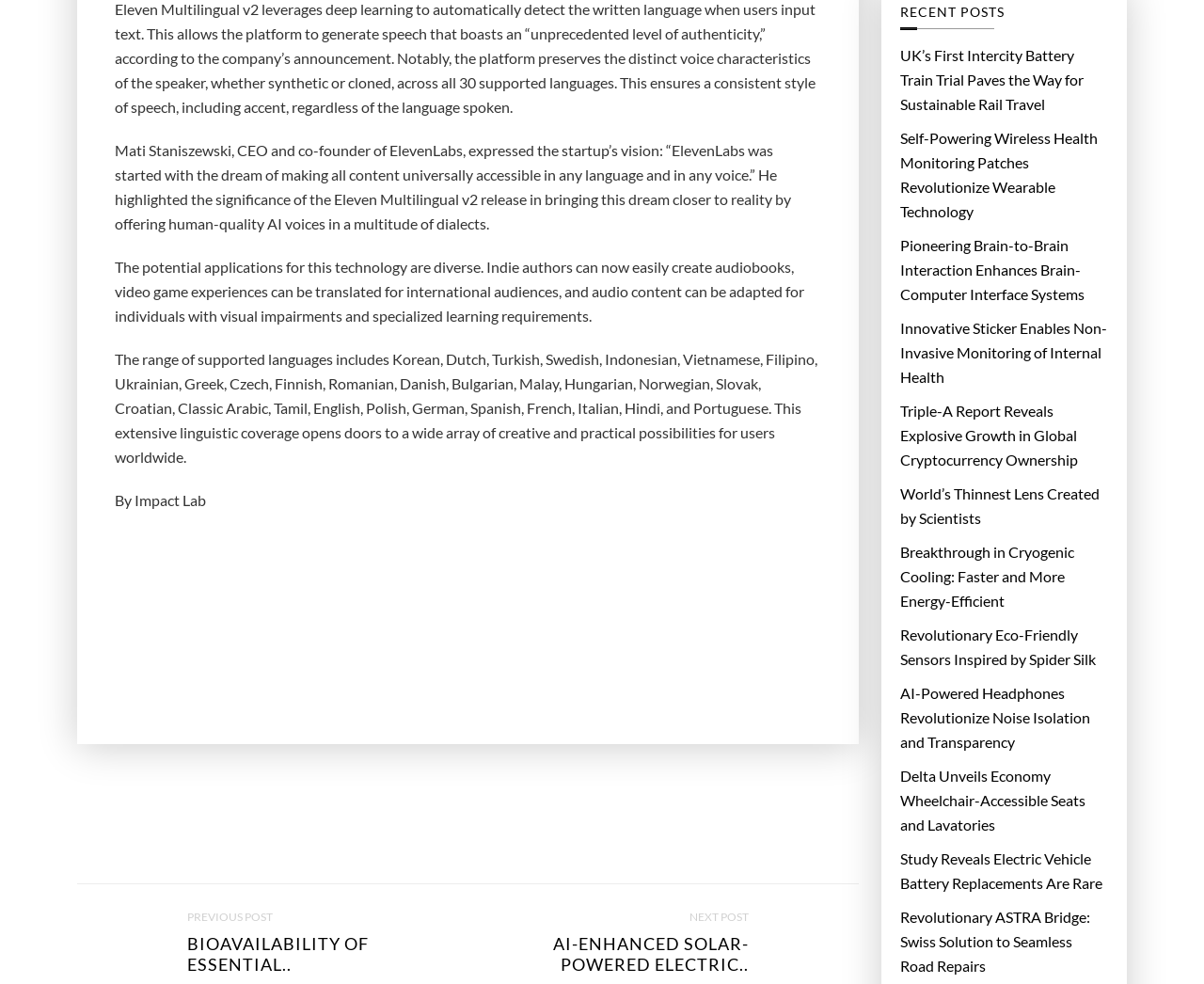Using the information in the image, give a detailed answer to the following question: What is the significance of Eleven Multilingual v2 release?

According to the webpage, Mati Staniszewski, CEO and co-founder of ElevenLabs, expressed the startup's vision of making all content universally accessible in any language and in any voice. The release of Eleven Multilingual v2 brings this dream closer to reality by offering human-quality AI voices in a multitude of dialects.